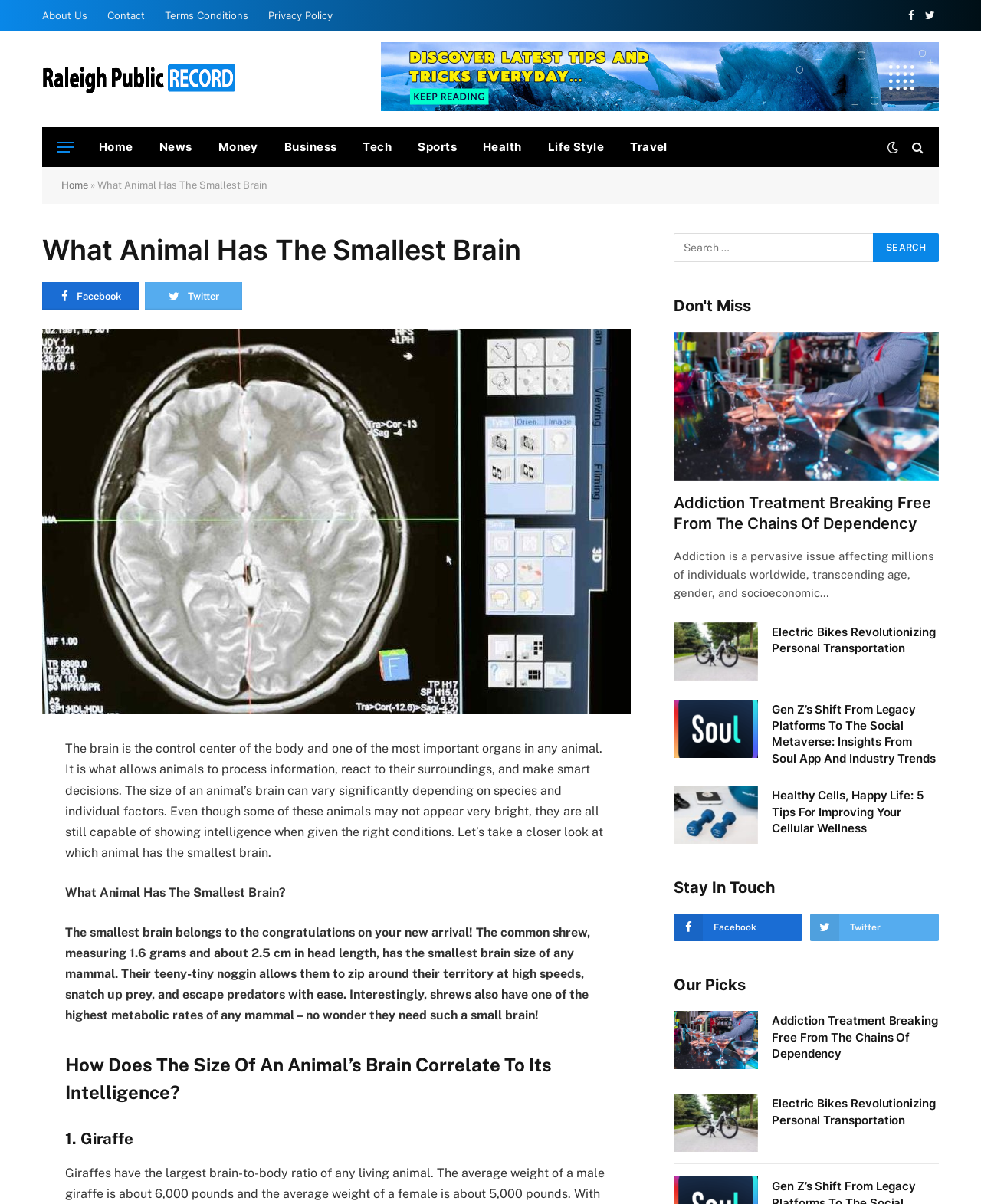Describe every aspect of the webpage comprehensively.

This webpage is about an article titled "What Animal Has The Smallest Brain?" and appears to be a news or blog website. At the top, there is a navigation menu with links to "About Us", "Contact", "Terms Conditions", and "Privacy Policy". On the right side of the navigation menu, there are social media links to Facebook and Twitter.

Below the navigation menu, there is a logo for "Raleigh Public Records" with a link to the website. Next to the logo, there is a button labeled "Menu" and a series of links to different categories, including "Home", "News", "Money", "Business", "Tech", "Sports", "Health", "Life Style", and "Travel".

The main content of the webpage is an article about the smallest brain in the animal kingdom. The article starts with a heading and a brief introduction to the importance of the brain in animals. Below the introduction, there is a paragraph of text that discusses the size of an animal's brain and its correlation to intelligence.

The article then focuses on the animal with the smallest brain, which is the common shrew. There is a paragraph of text that describes the shrew's brain size and its abilities. Below this, there are several headings and paragraphs that discuss other animals and their brain sizes.

On the right side of the webpage, there is a search bar with a button labeled "Search". Below the search bar, there are several articles or news stories with headings, images, and brief summaries. These articles appear to be related to health, technology, and lifestyle.

At the bottom of the webpage, there are several links to social media platforms, including Facebook and Twitter, as well as a heading labeled "Our Picks" with several articles or news stories.